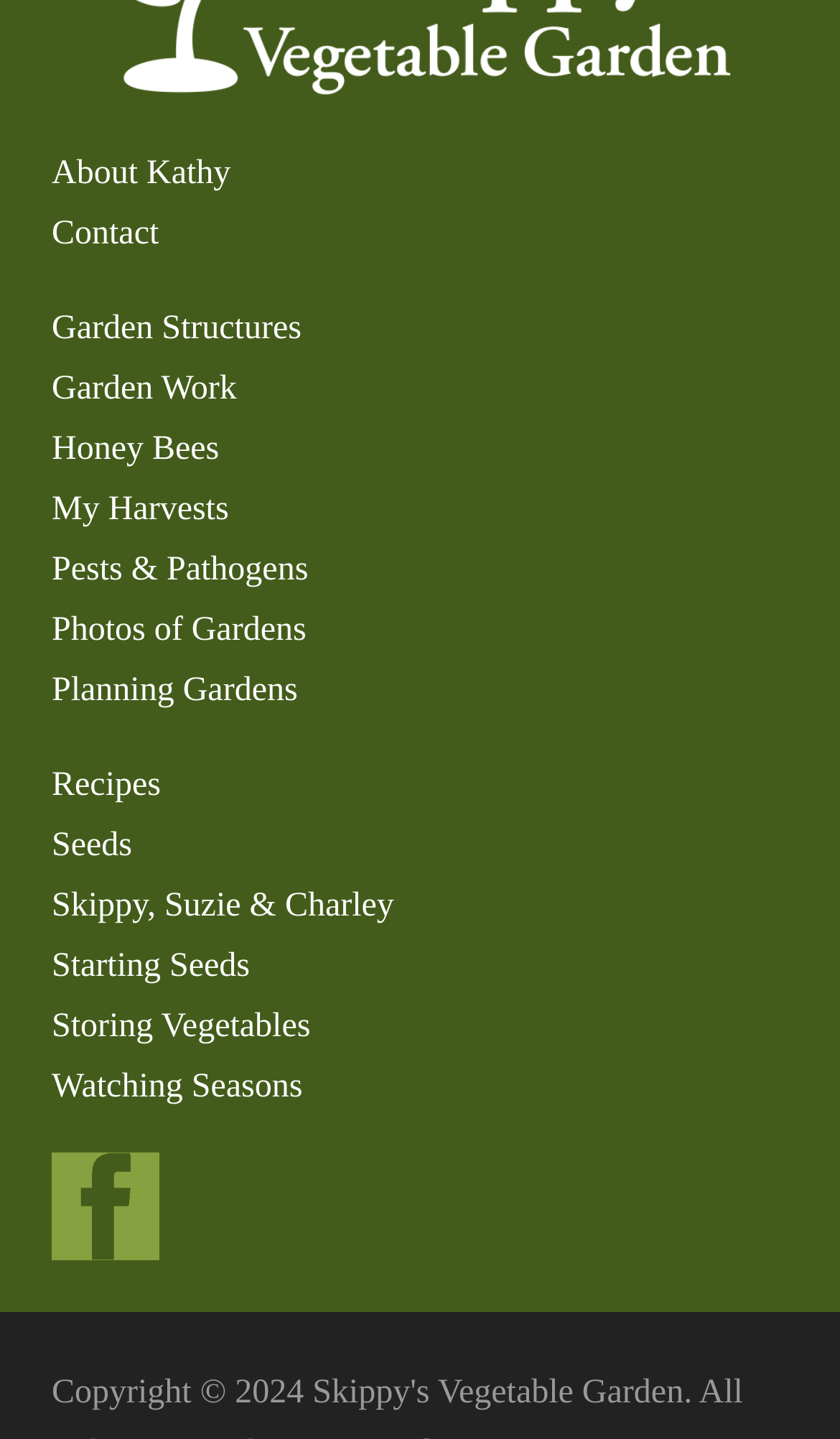Using the provided element description "Planning Gardens", determine the bounding box coordinates of the UI element.

[0.062, 0.467, 0.354, 0.492]